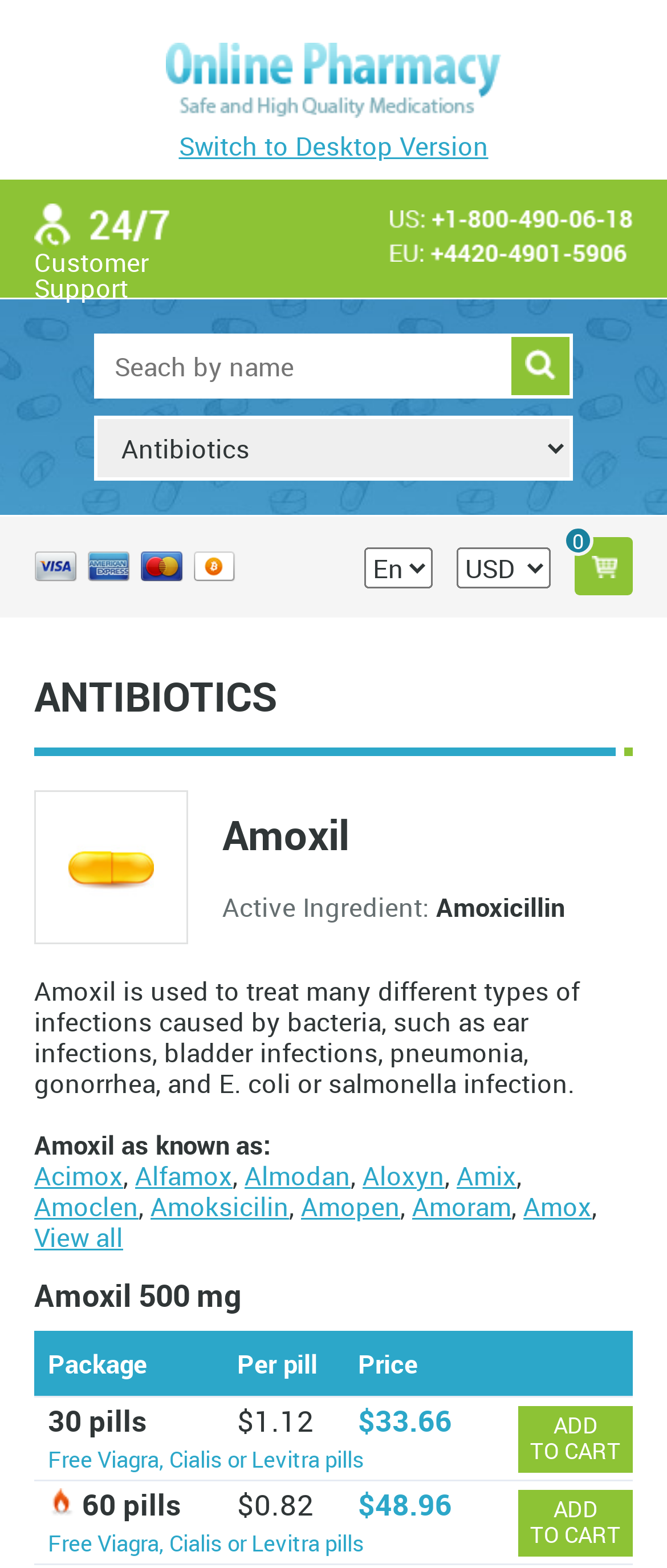Answer the question in one word or a short phrase:
What is the active ingredient of Amoxil?

Amoxicillin